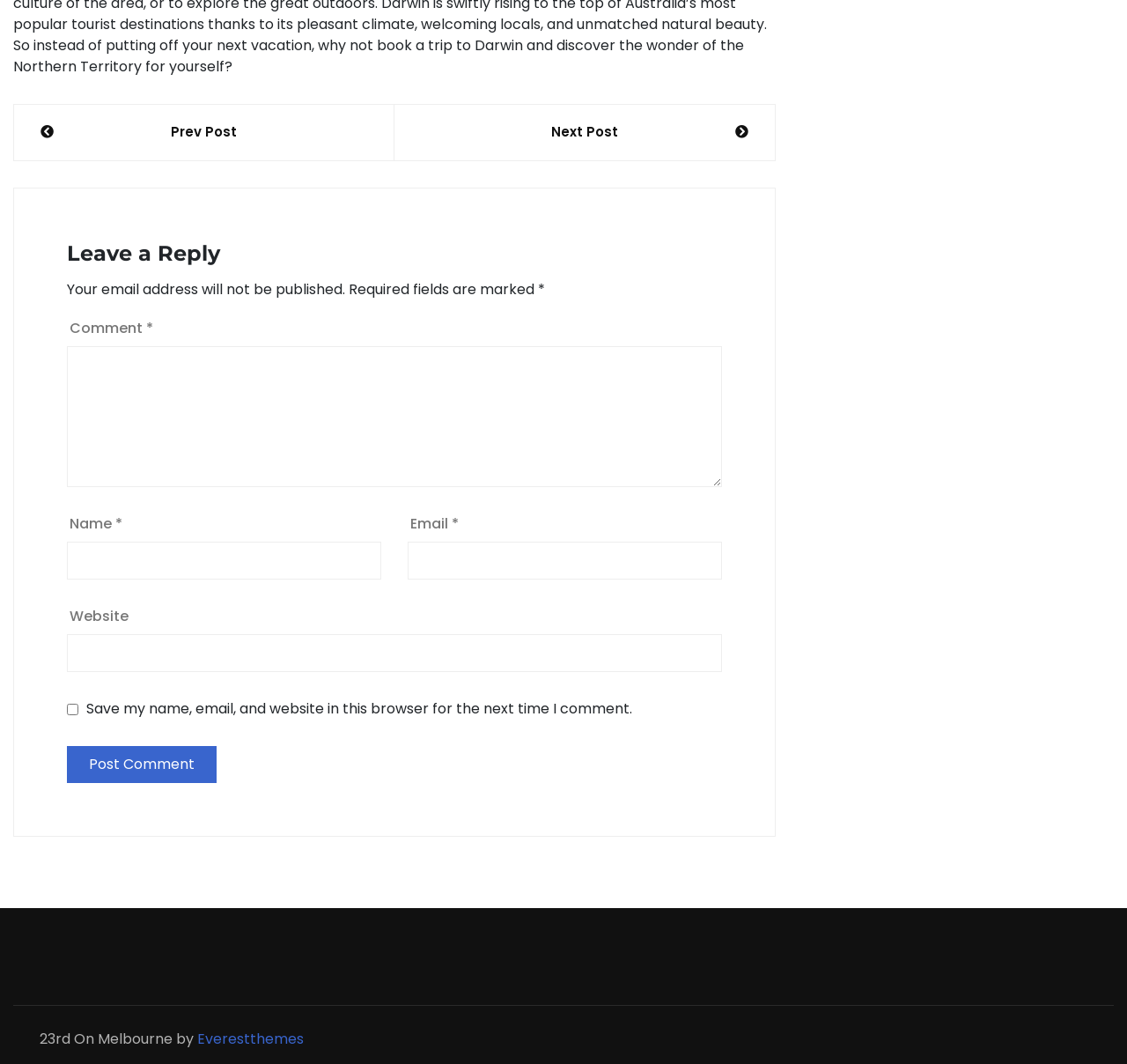Locate the bounding box coordinates of the element that needs to be clicked to carry out the instruction: "Visit Everestthemes". The coordinates should be given as four float numbers ranging from 0 to 1, i.e., [left, top, right, bottom].

[0.175, 0.967, 0.27, 0.986]